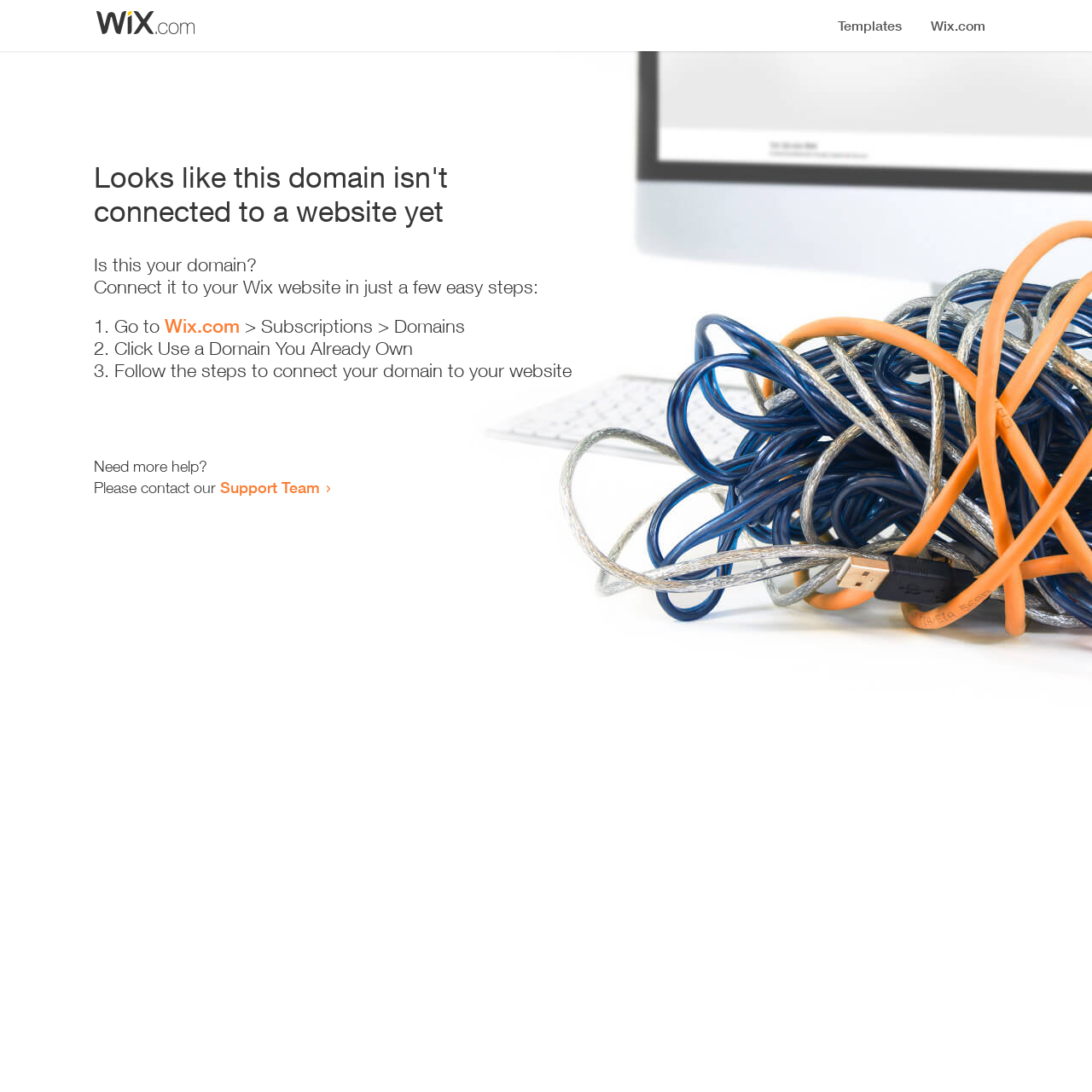What is the purpose of the webpage?
Look at the image and answer with only one word or phrase.

Domain connection guide